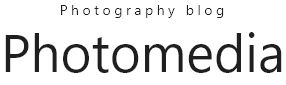Give an in-depth description of the image.

The image features the brand name "Photomedia," prominently displayed in a clean and modern typeface. Above the brand name, the phrase "Photography blog" appears in a smaller font, suggesting that this is the title or tagline associated with a dedicated photography blog. The sleek design, with its minimalist aesthetics, conveys a contemporary feel, making it suitable for a creative platform focused on visual storytelling. The overall presentation emphasizes professionalism and a passion for photography, inviting viewers to explore the content further.